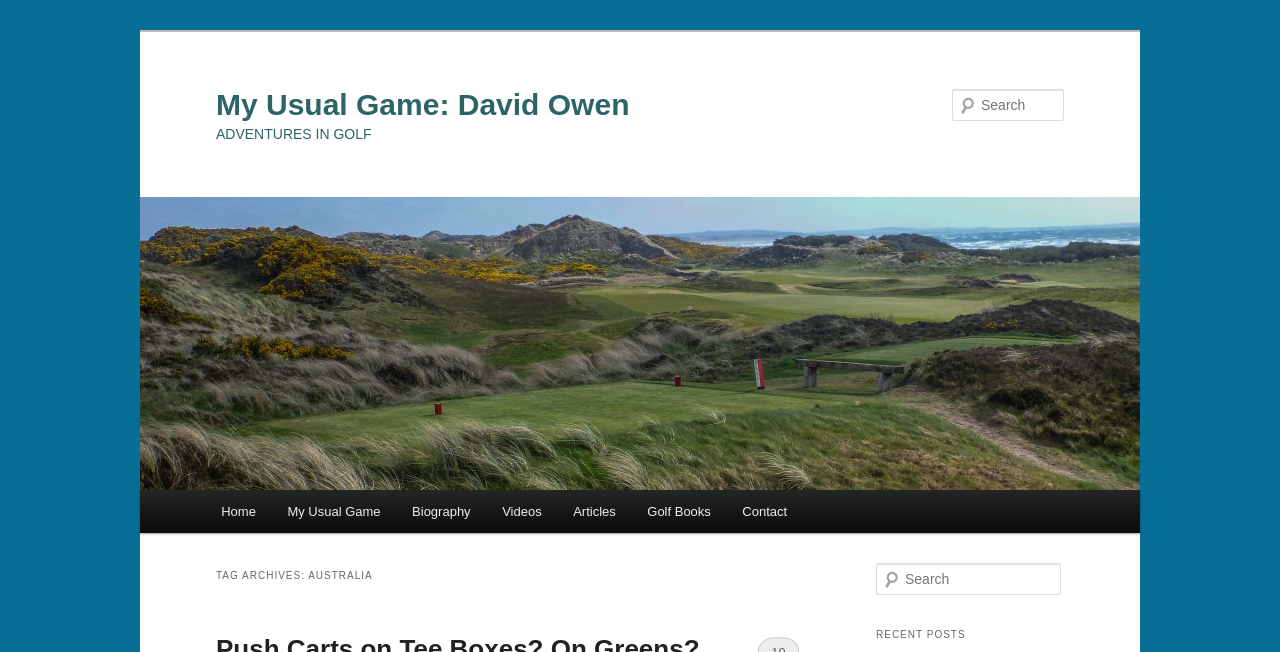Answer the question in a single word or phrase:
How many search boxes are there?

2